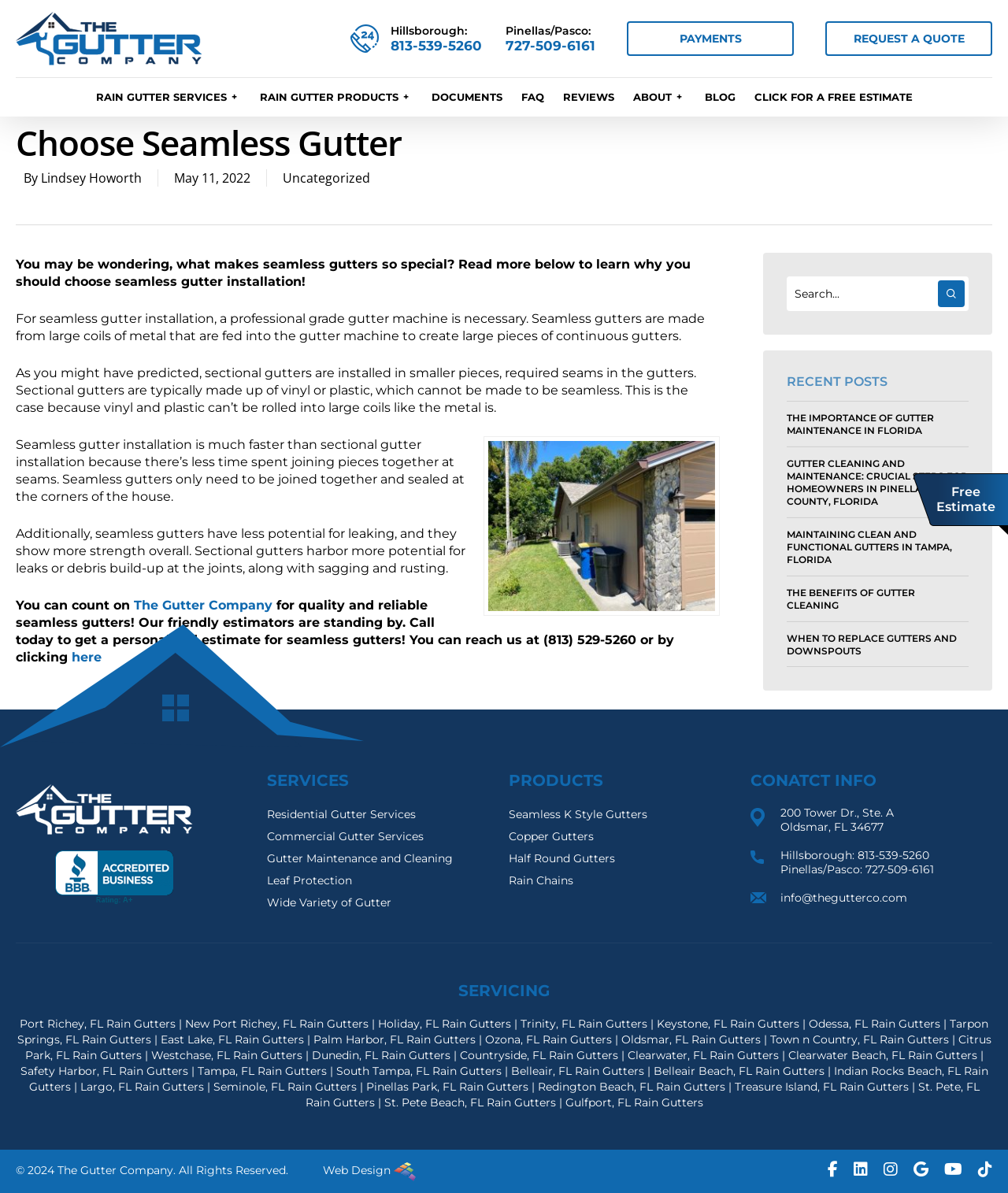Please provide the bounding box coordinates for the element that needs to be clicked to perform the instruction: "Click on 'The Gutter Company'". The coordinates must consist of four float numbers between 0 and 1, formatted as [left, top, right, bottom].

[0.016, 0.01, 0.201, 0.055]